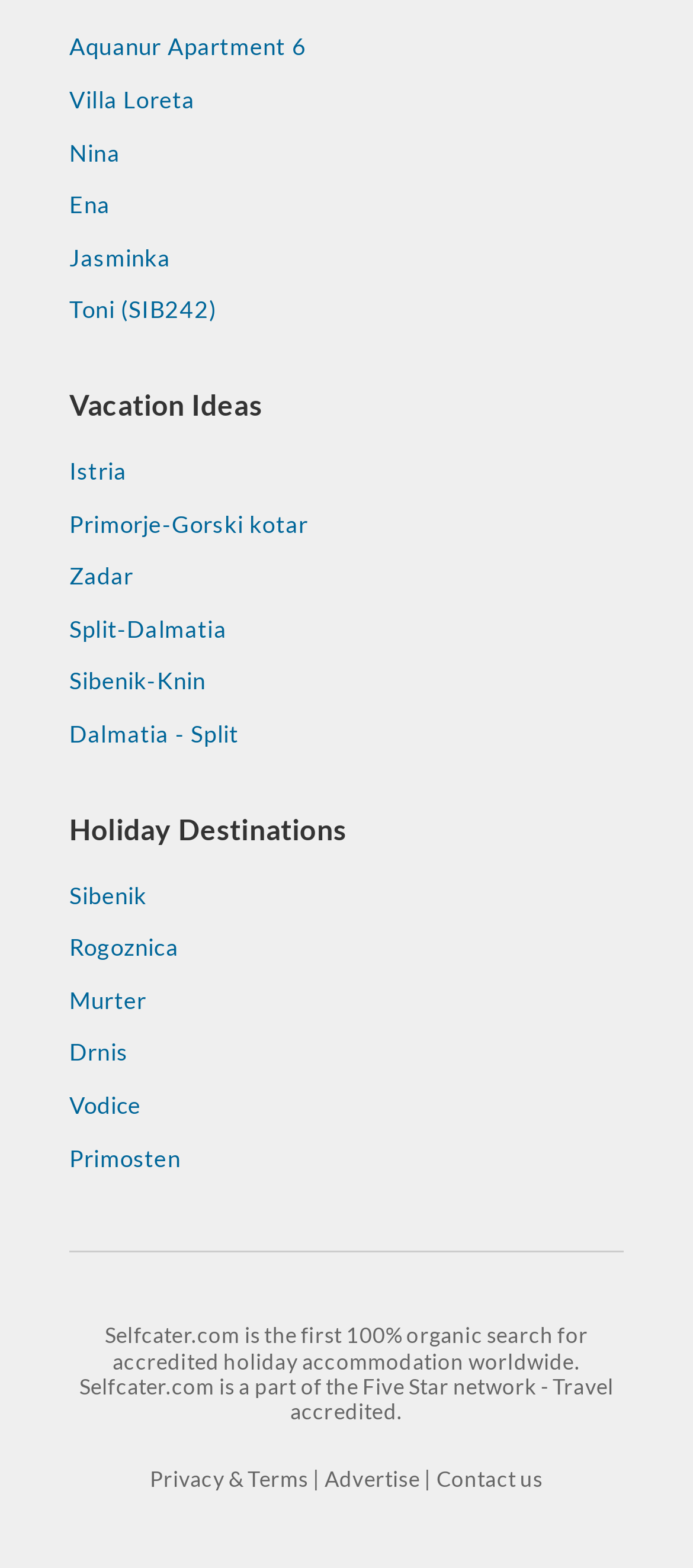Give the bounding box coordinates for the element described by: "Villa Loreta".

[0.1, 0.051, 0.9, 0.078]